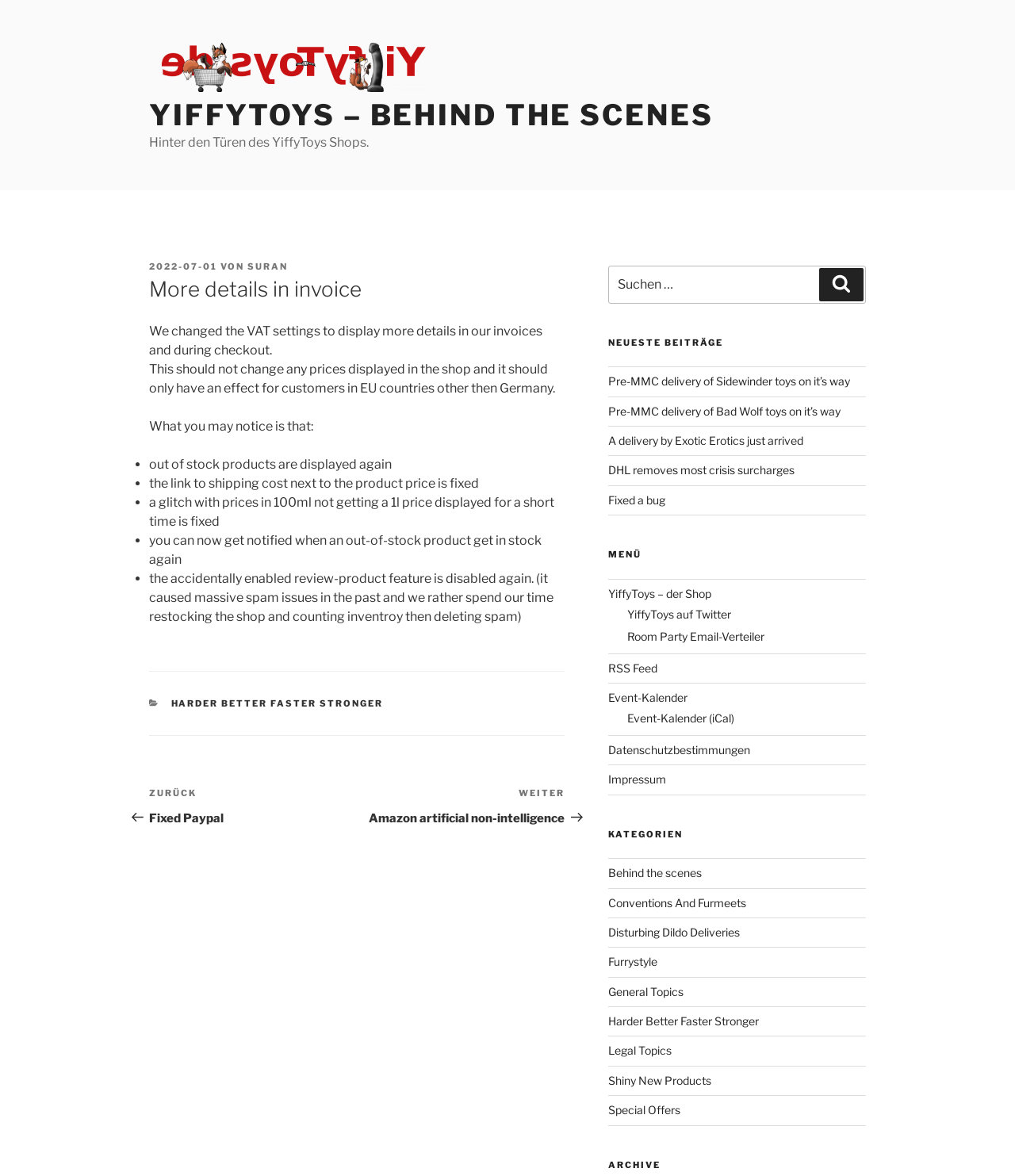Can you find and generate the webpage's heading?

More details in invoice